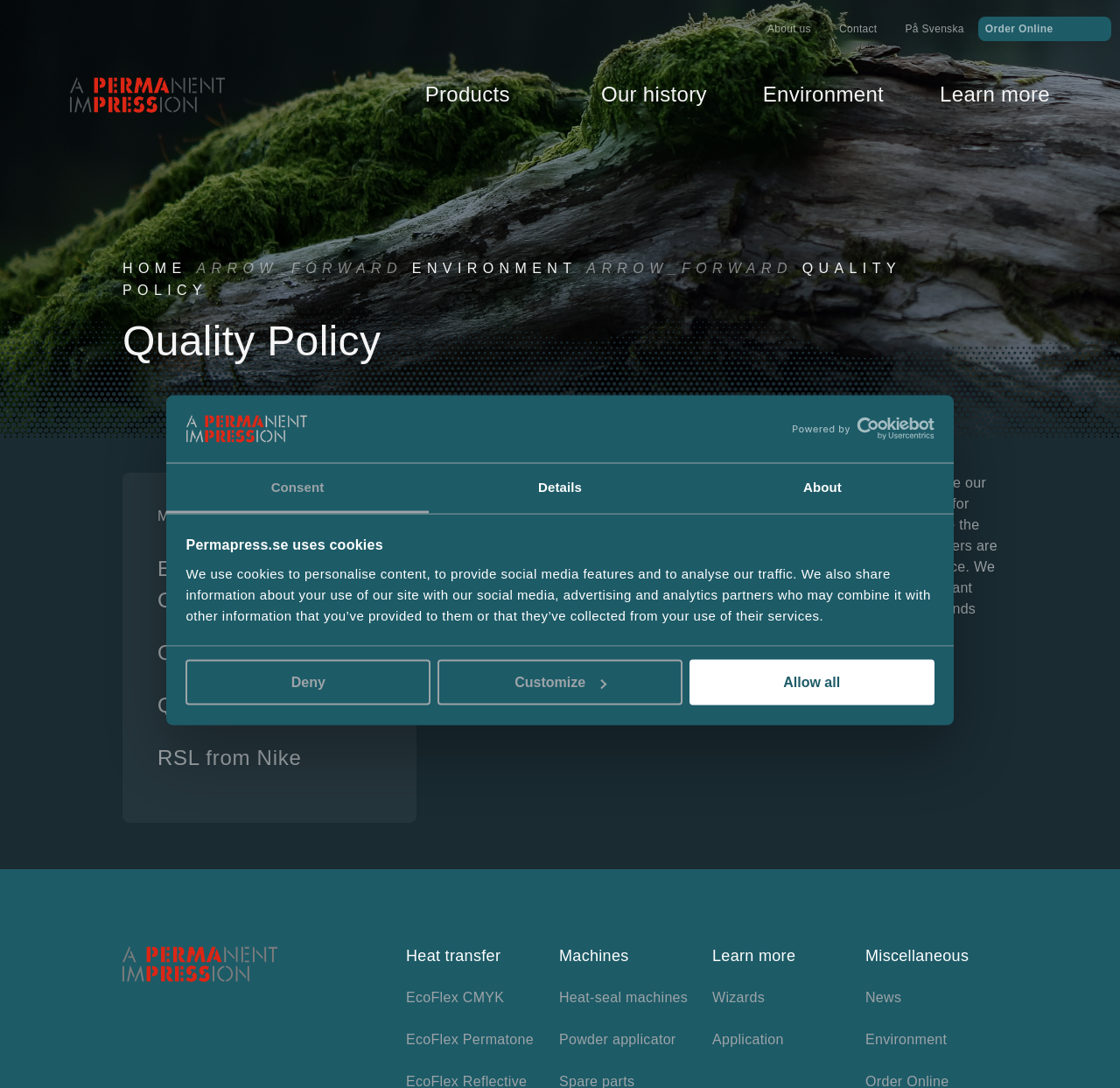Please specify the bounding box coordinates of the clickable region to carry out the following instruction: "Click the 'Environment' link". The coordinates should be four float numbers between 0 and 1, in the format [left, top, right, bottom].

[0.681, 0.072, 0.789, 0.101]